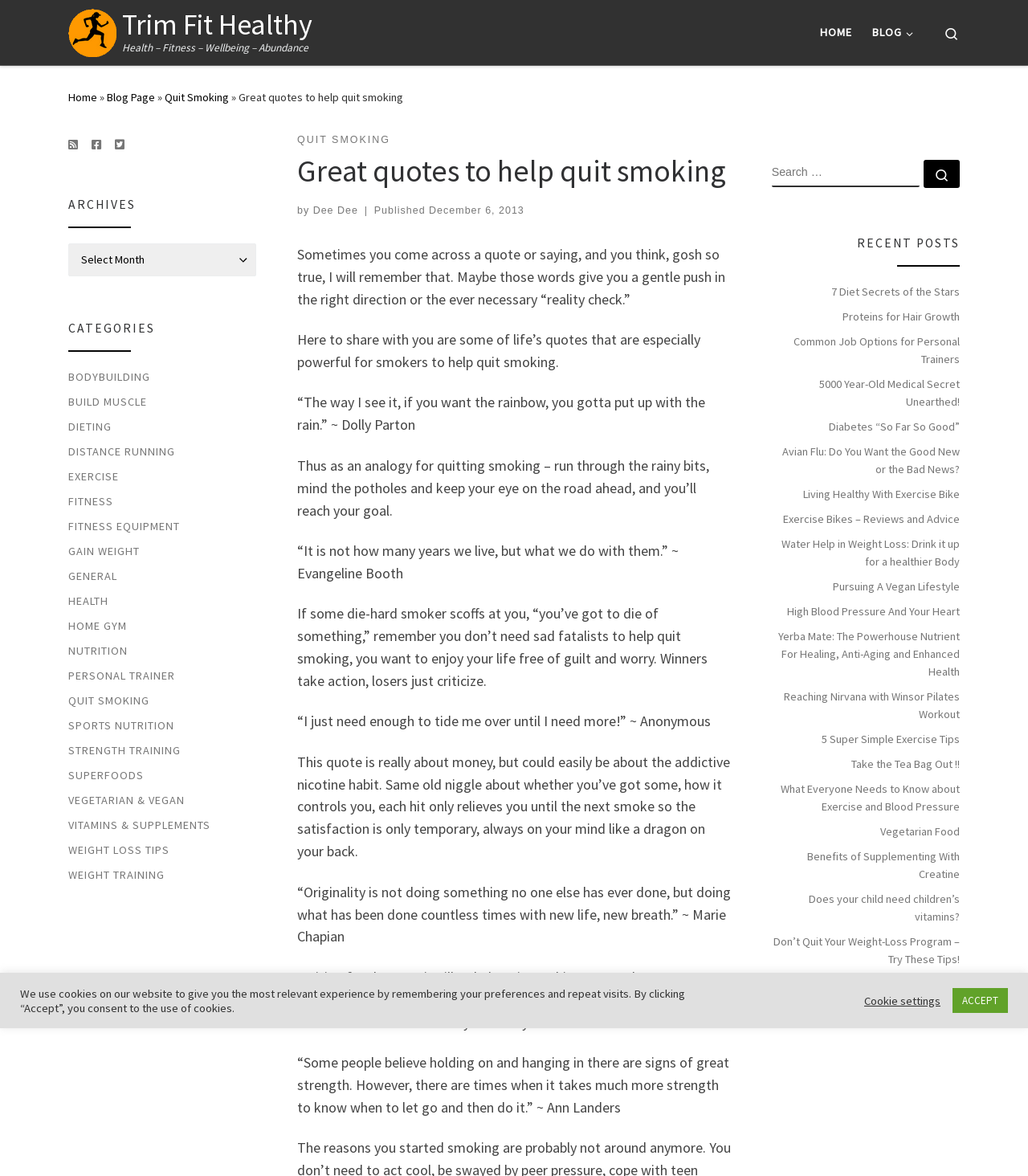Please indicate the bounding box coordinates of the element's region to be clicked to achieve the instruction: "Click on the category of fitness". Provide the coordinates as four float numbers between 0 and 1, i.e., [left, top, right, bottom].

[0.066, 0.399, 0.116, 0.411]